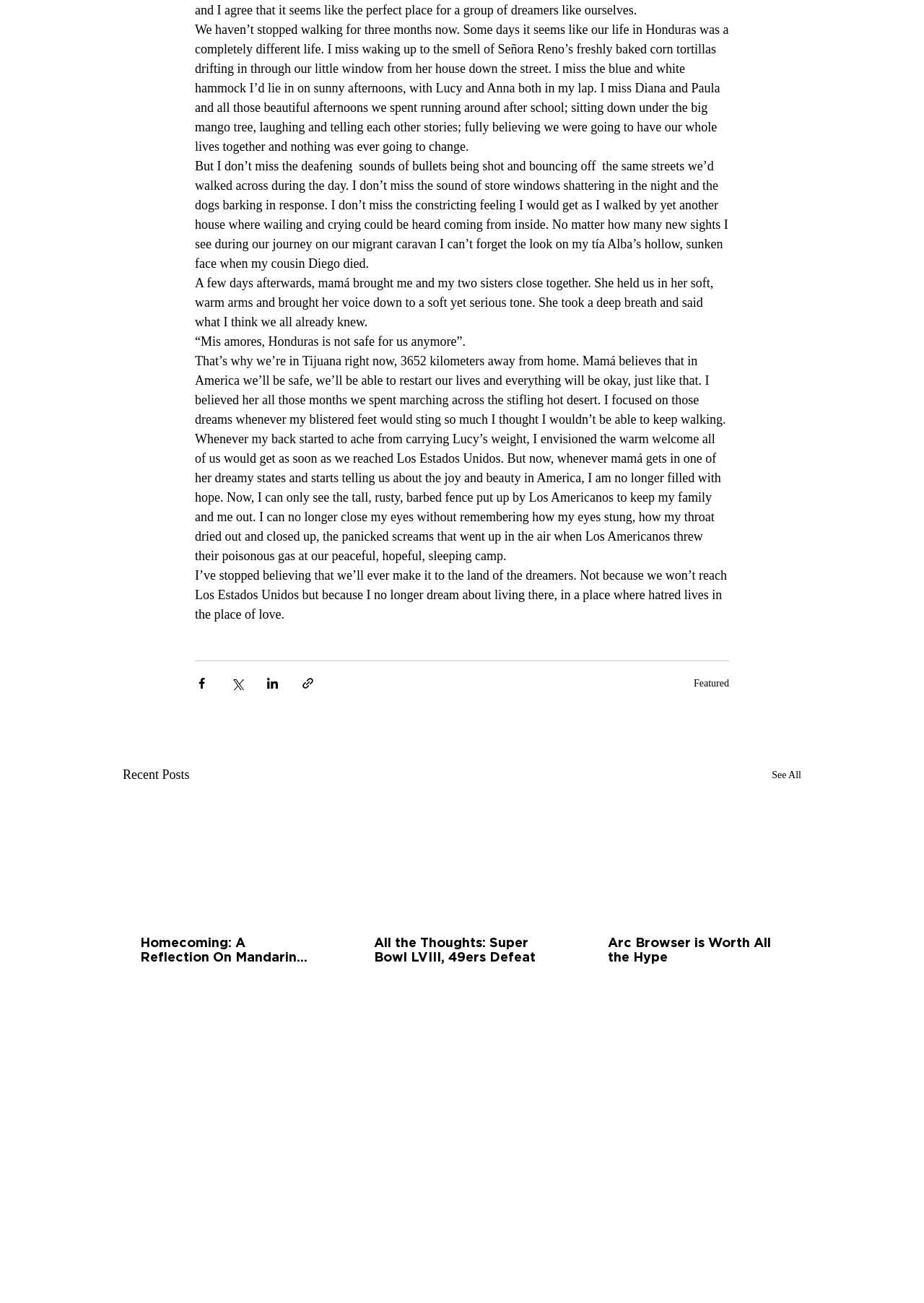Find the bounding box coordinates of the element's region that should be clicked in order to follow the given instruction: "See all recent posts". The coordinates should consist of four float numbers between 0 and 1, i.e., [left, top, right, bottom].

[0.835, 0.587, 0.867, 0.603]